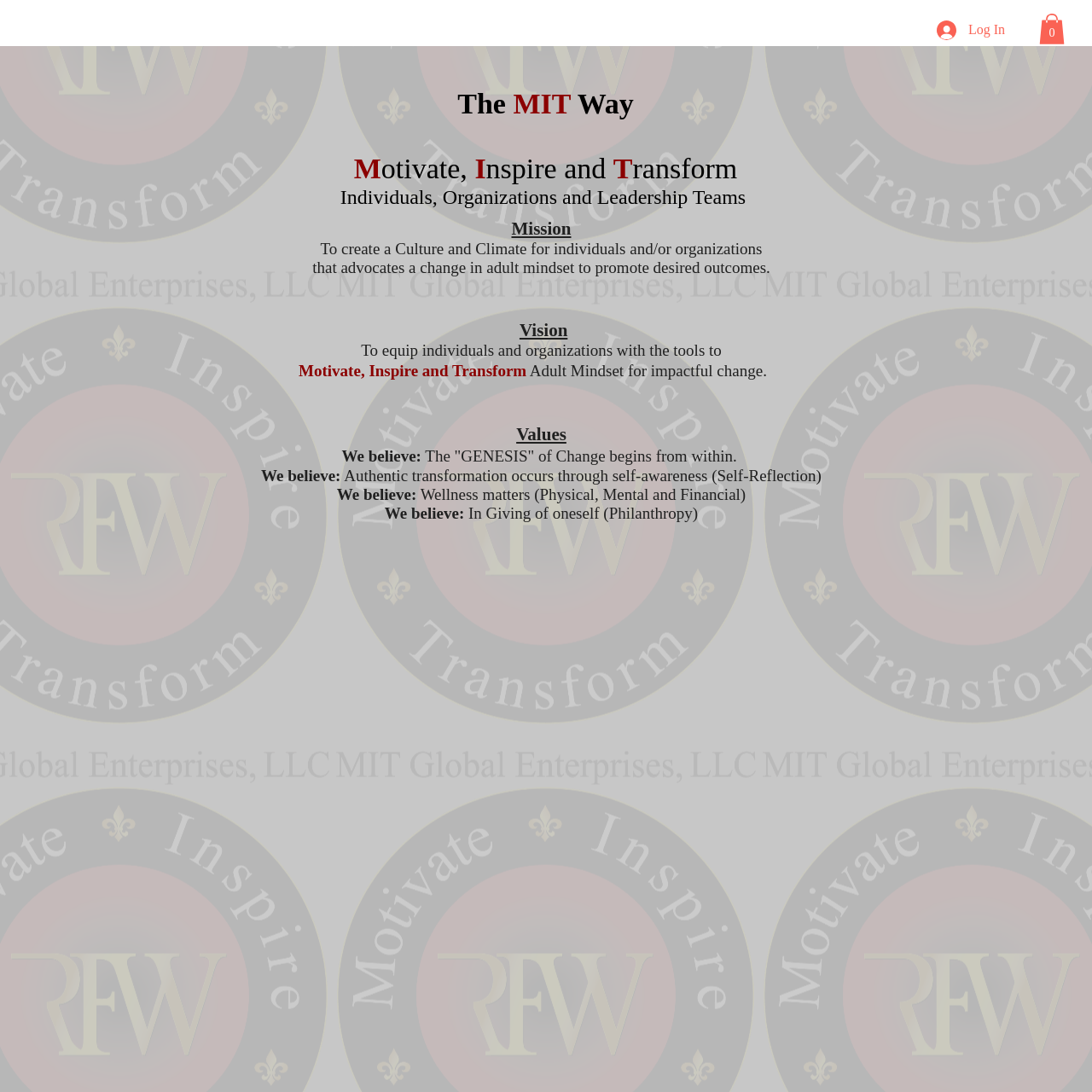What is the vision of the organization?
Based on the screenshot, provide your answer in one word or phrase.

To equip individuals and organizations